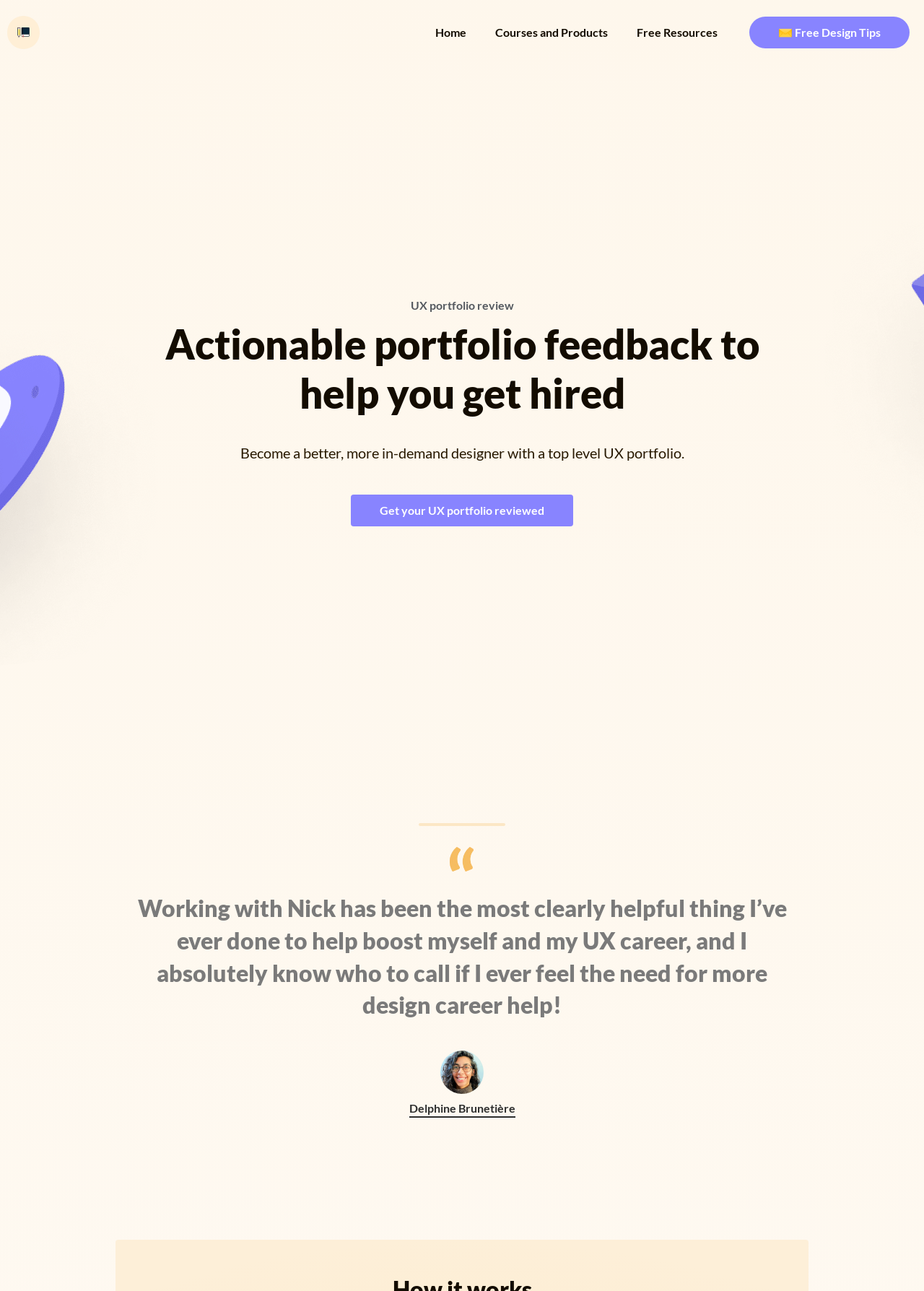Refer to the image and provide a thorough answer to this question:
What is the color of the quote mark icon?

I found an image with the description 'An icon of a yellow quote mark' on the webpage, which led me to conclude that the quote mark icon is yellow.